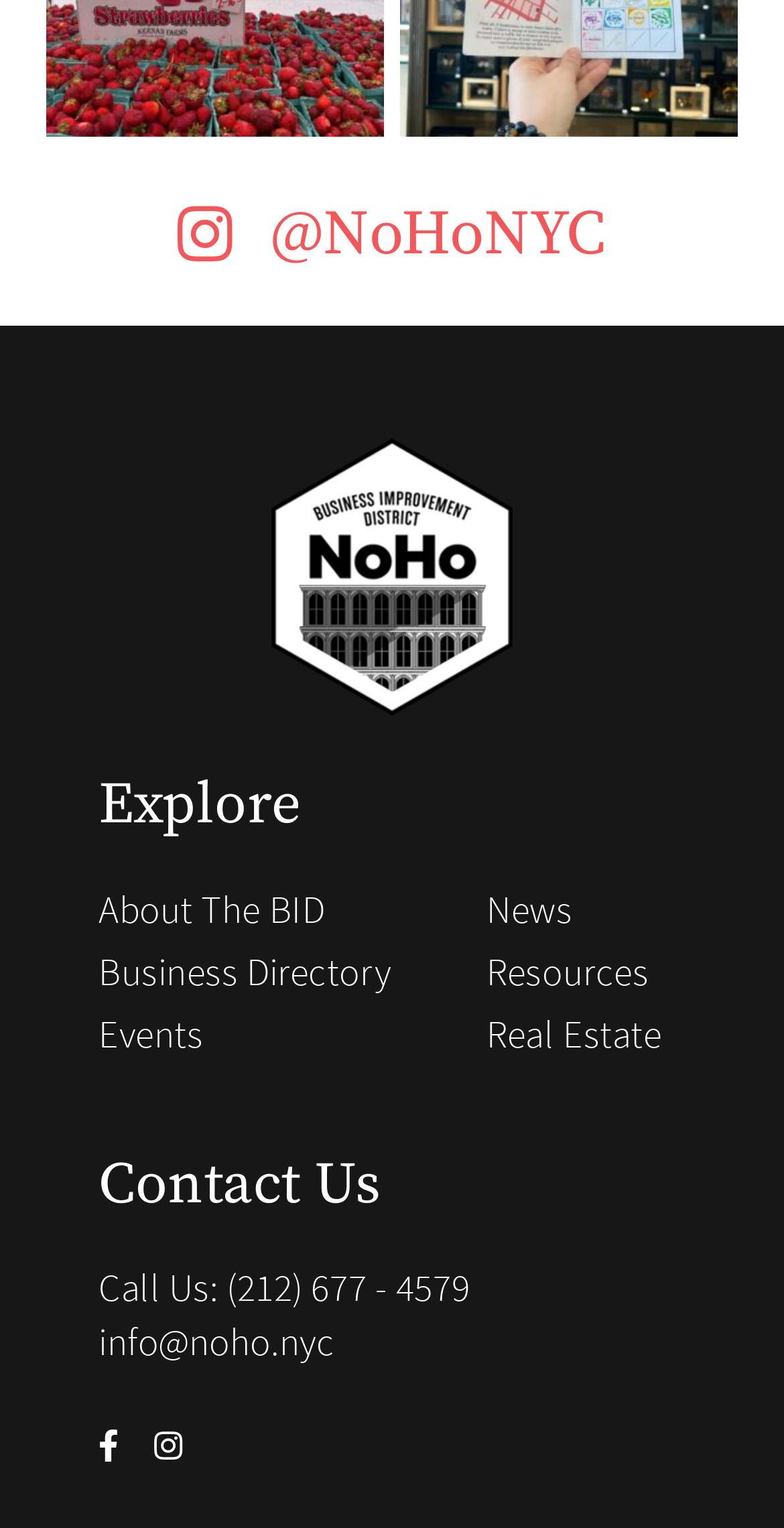Indicate the bounding box coordinates of the clickable region to achieve the following instruction: "Explore the website."

[0.126, 0.502, 0.874, 0.555]